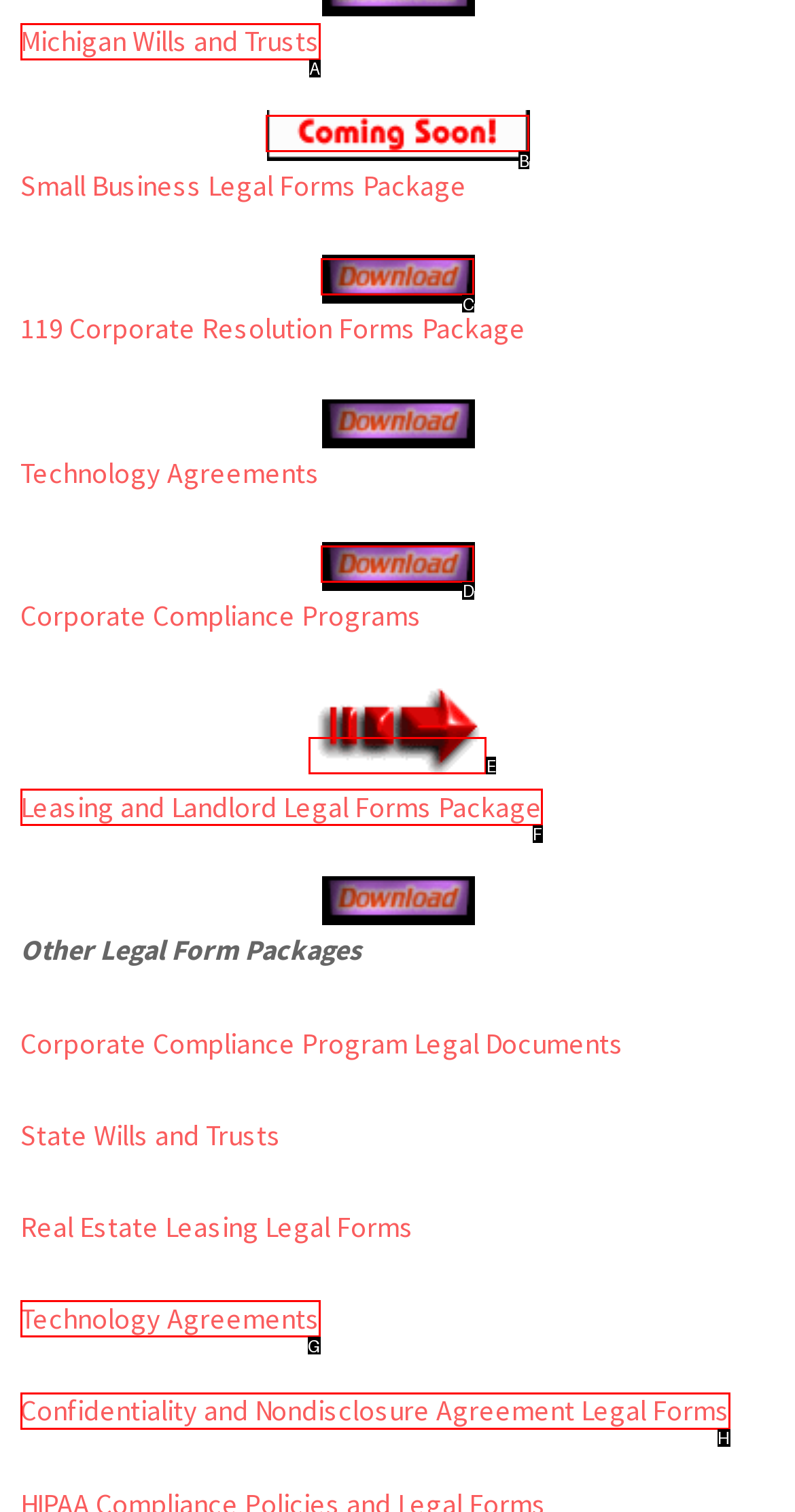Match the description: Michigan Wills and Trusts to the correct HTML element. Provide the letter of your choice from the given options.

A